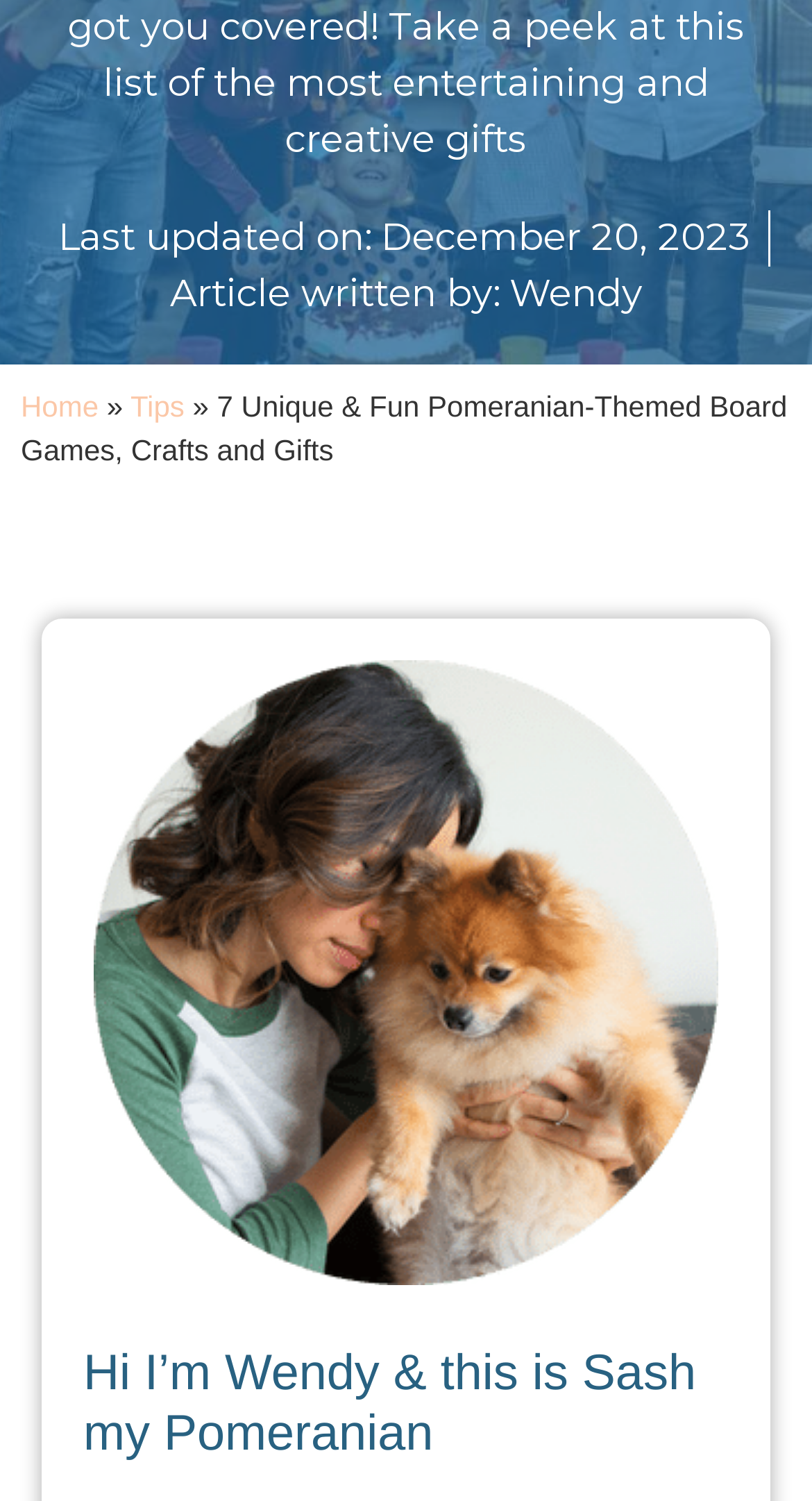Given the webpage screenshot, identify the bounding box of the UI element that matches this description: "Home".

[0.026, 0.259, 0.121, 0.282]